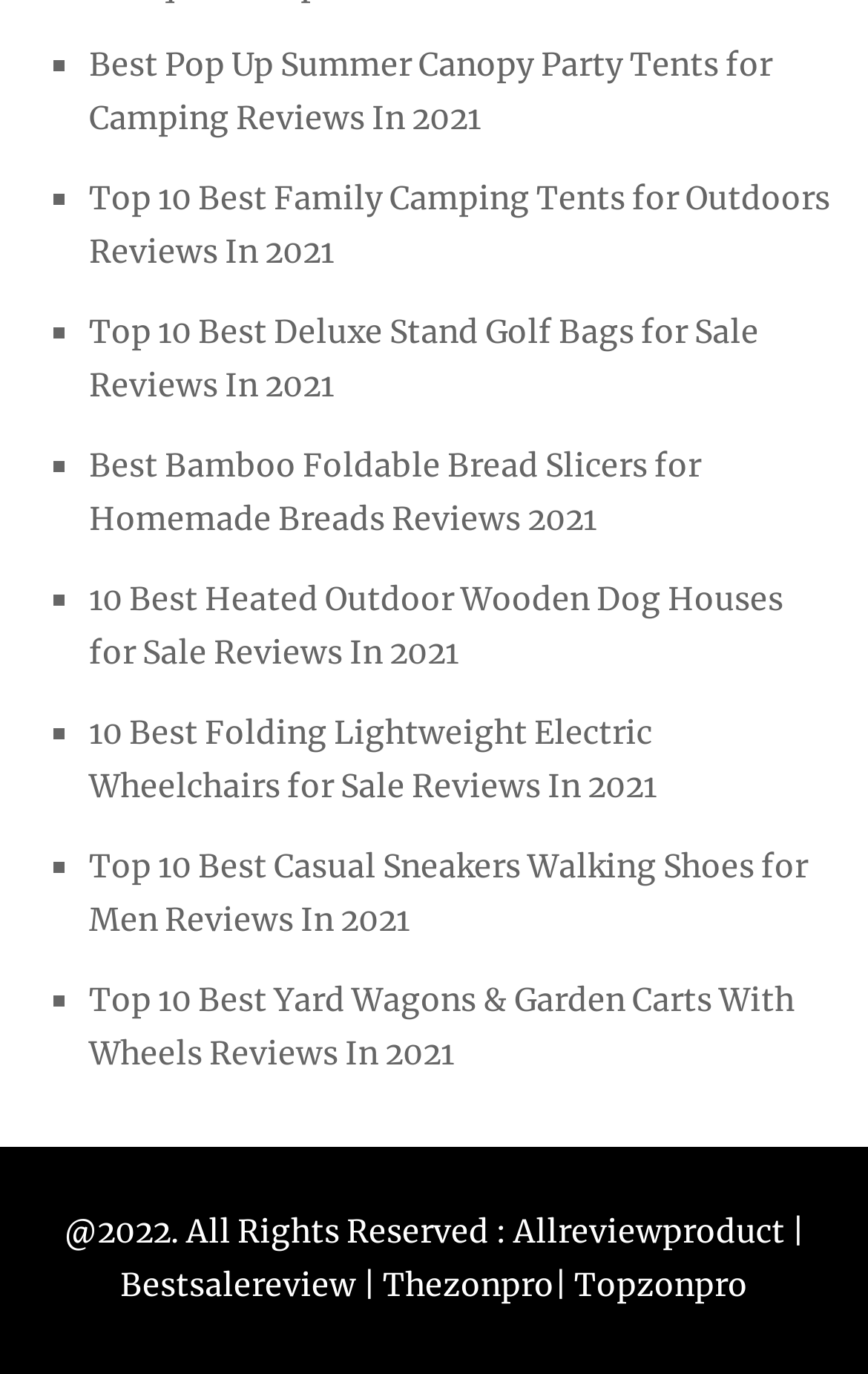Please identify the bounding box coordinates of the clickable area that will allow you to execute the instruction: "Click on the link to read reviews of the best pop up summer canopy party tents for camping".

[0.103, 0.032, 0.89, 0.1]